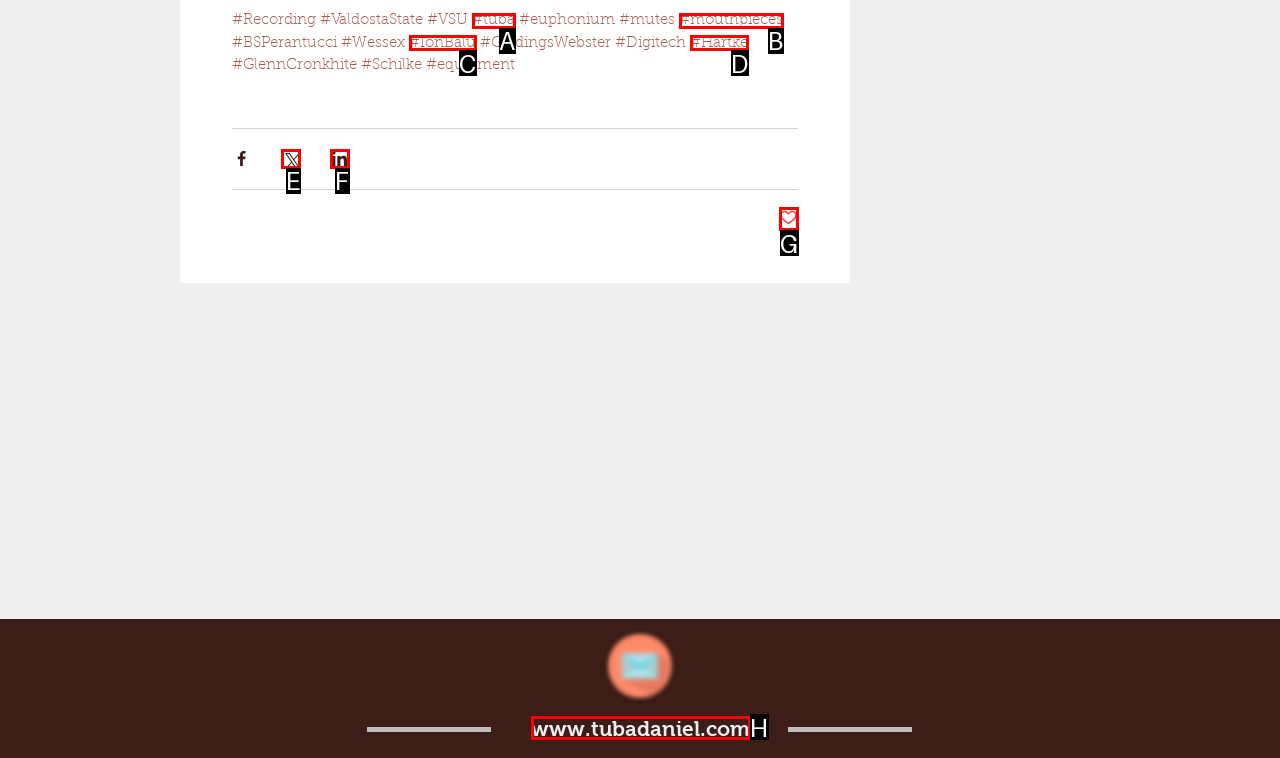Identify the HTML element that should be clicked to accomplish the task: Visit the 'www.tubadaniel.com' website
Provide the option's letter from the given choices.

H